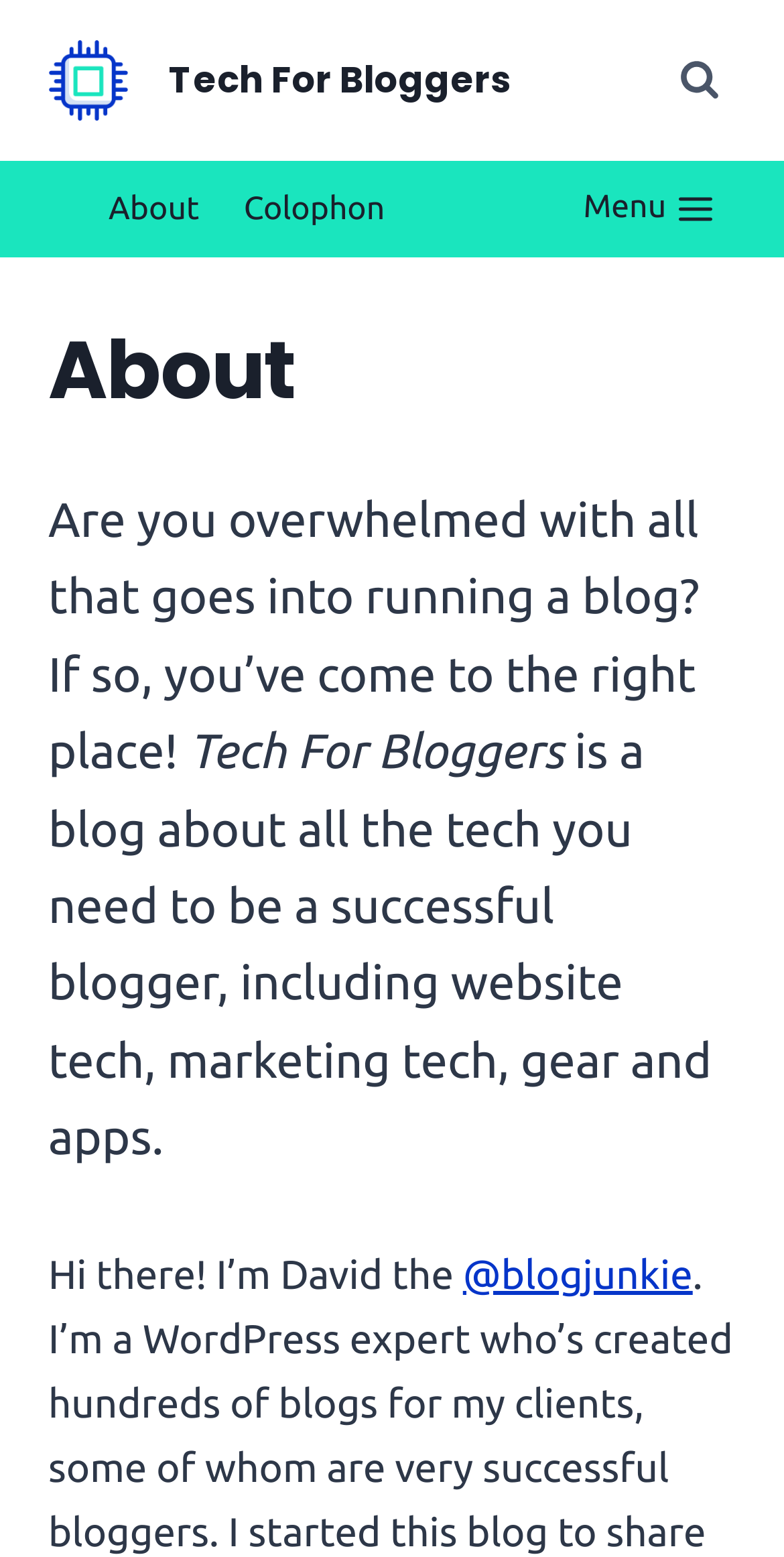Using the webpage screenshot, find the UI element described by Search Search. Provide the bounding box coordinates in the format (top-left x, top-left y, bottom-right x, bottom-right y), ensuring all values are floating point numbers between 0 and 1.

[0.846, 0.028, 0.938, 0.075]